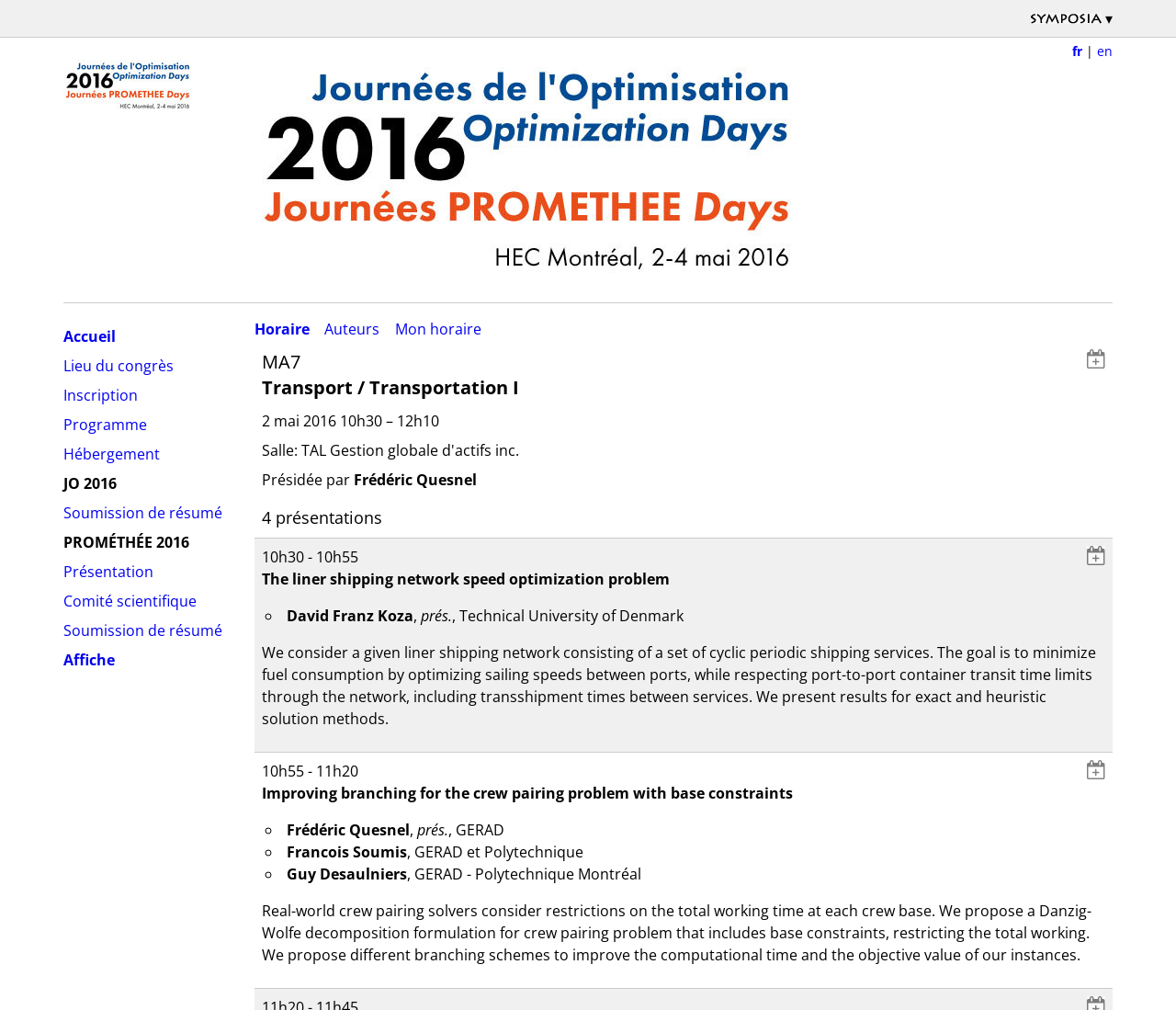Determine the bounding box coordinates of the region that needs to be clicked to achieve the task: "View the program".

[0.054, 0.41, 0.125, 0.43]